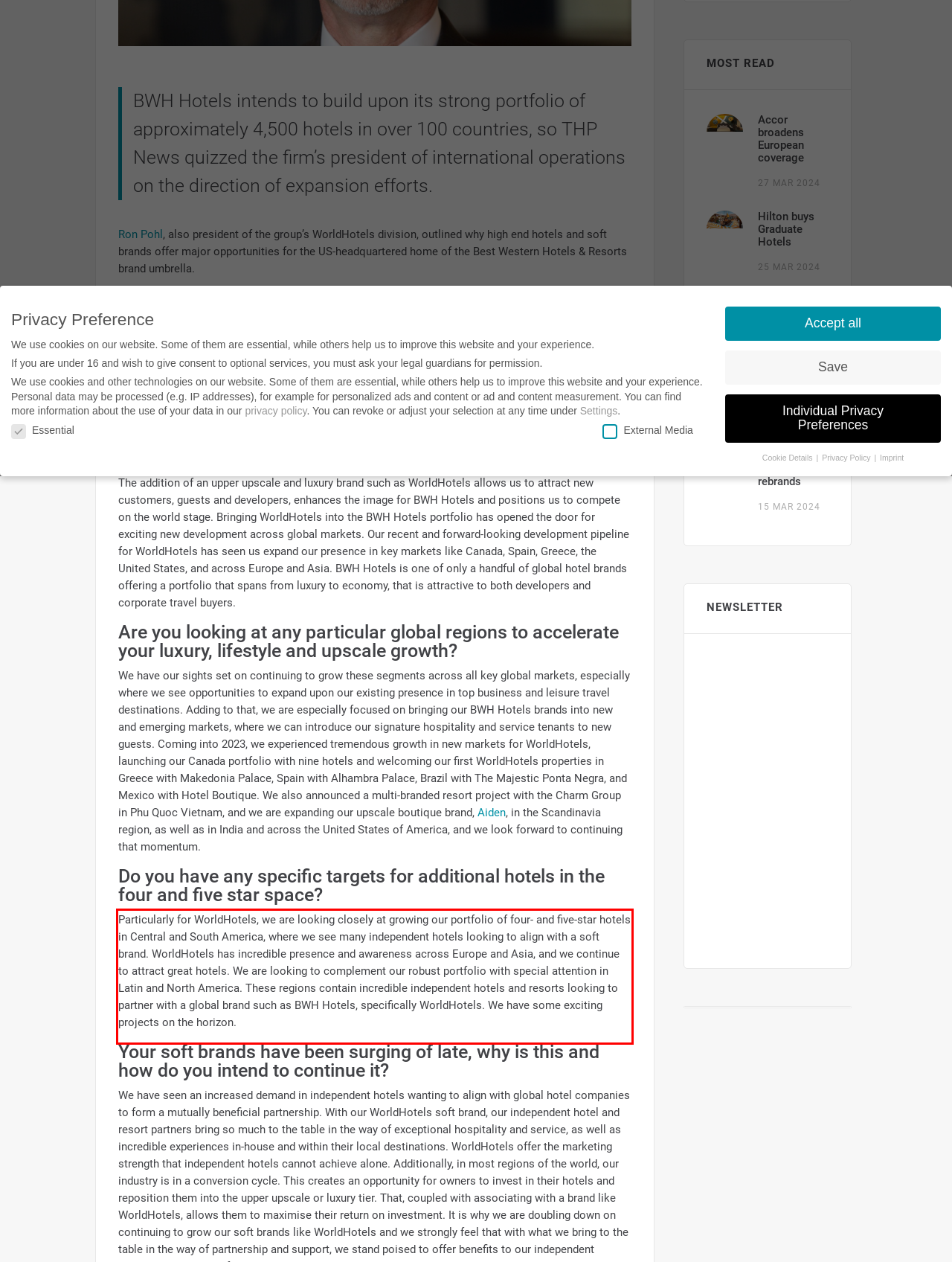Observe the screenshot of the webpage, locate the red bounding box, and extract the text content within it.

Particularly for WorldHotels, we are looking closely at growing our portfolio of four- and five-star hotels in Central and South America, where we see many independent hotels looking to align with a soft brand. WorldHotels has incredible presence and awareness across Europe and Asia, and we continue to attract great hotels. We are looking to complement our robust portfolio with special attention in Latin and North America. These regions contain incredible independent hotels and resorts looking to partner with a global brand such as BWH Hotels, specifically WorldHotels. We have some exciting projects on the horizon.